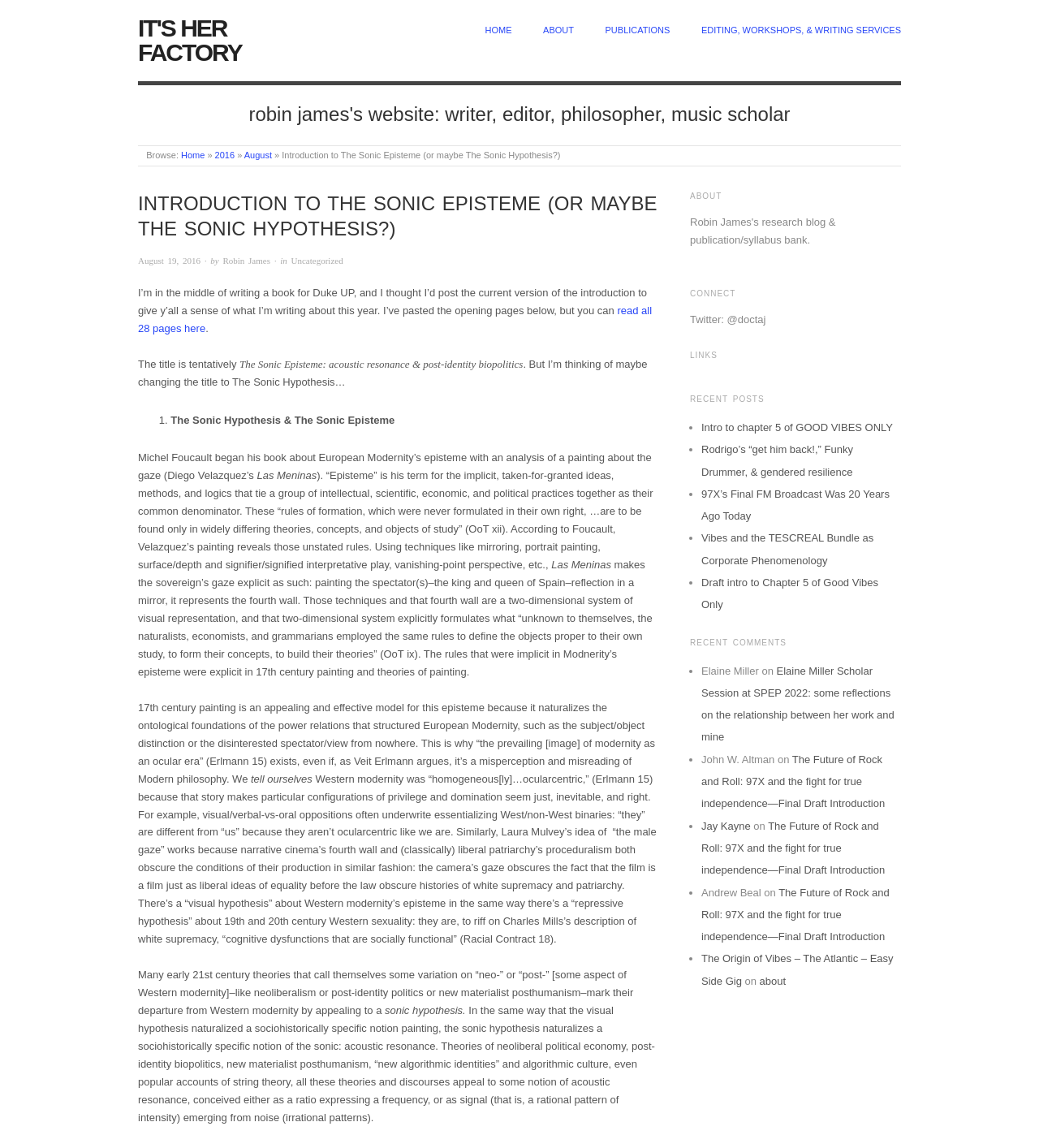Please answer the following question using a single word or phrase: What is the name of the painting mentioned in the text?

Las Meninas